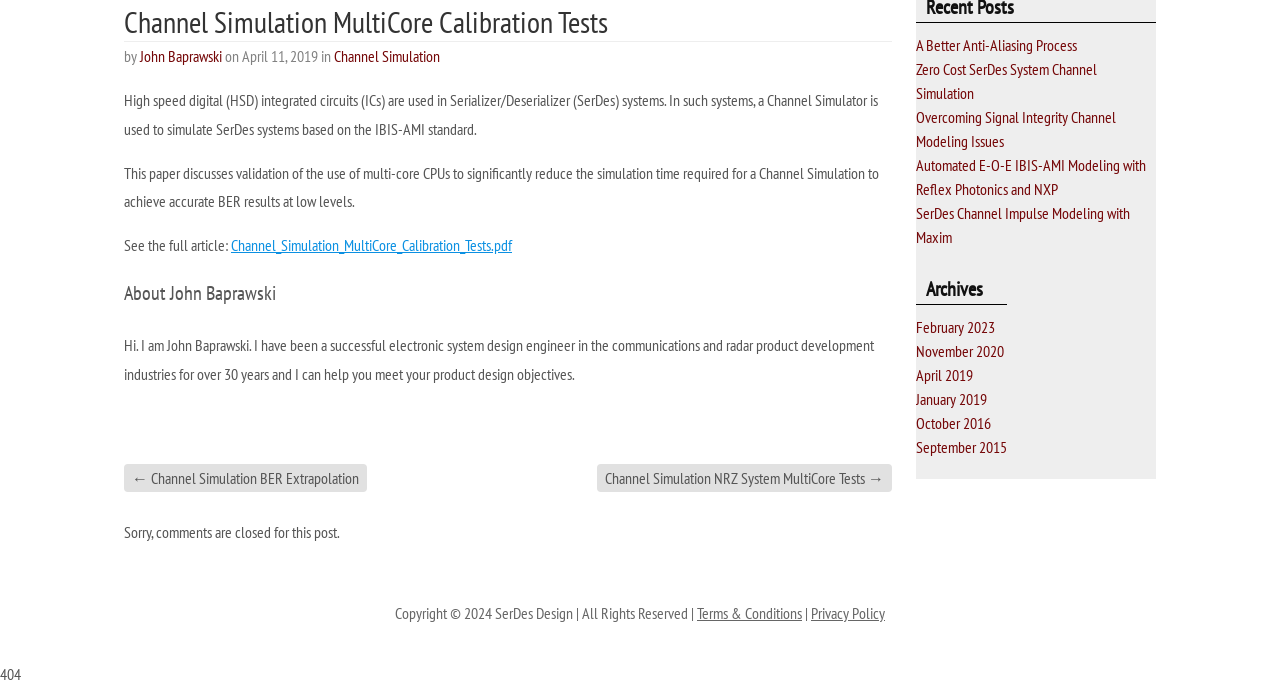Identify the bounding box coordinates for the UI element described by the following text: "Channel_Simulation_MultiCore_Calibration_Tests.pdf". Provide the coordinates as four float numbers between 0 and 1, in the format [left, top, right, bottom].

[0.18, 0.343, 0.4, 0.373]